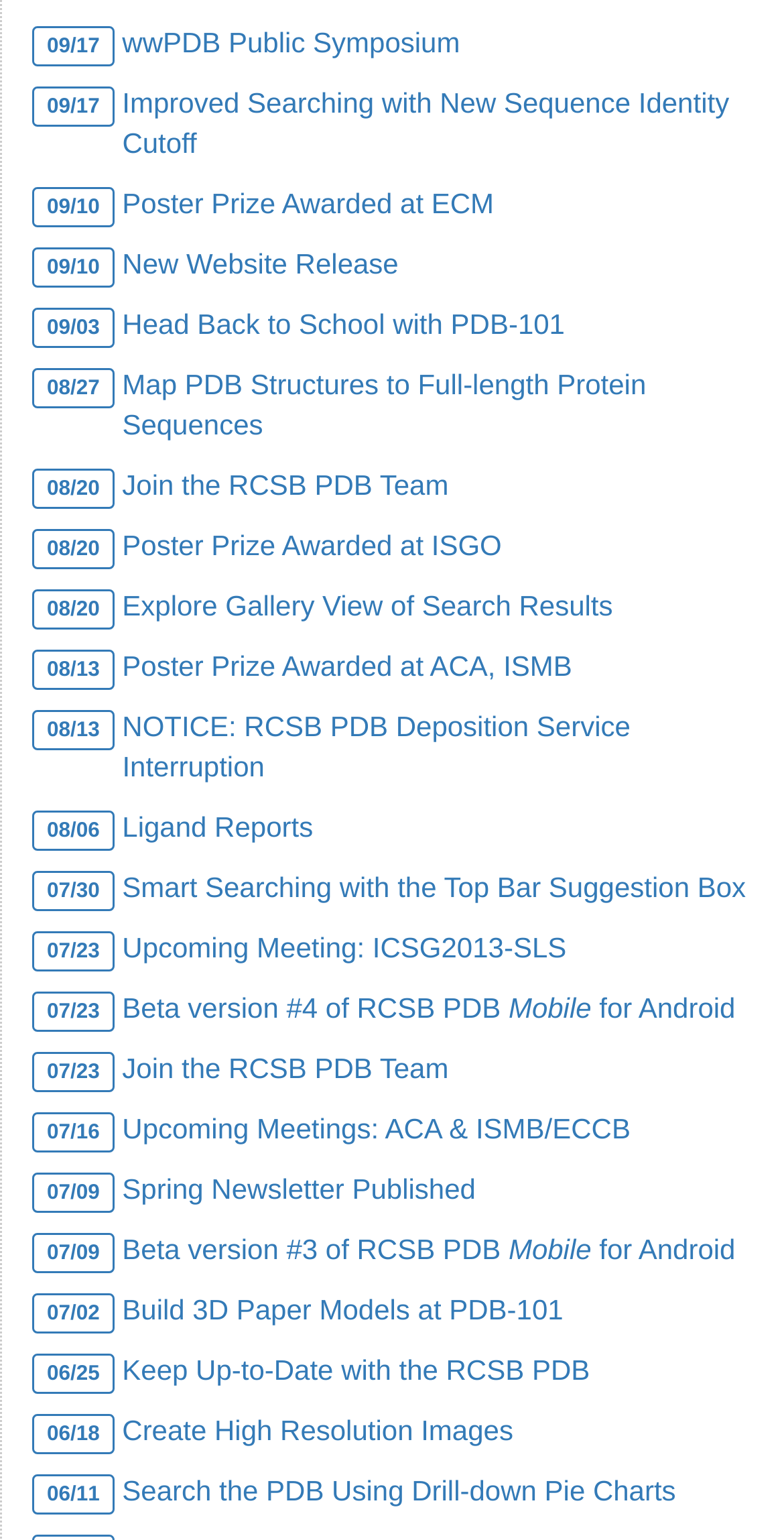Is there a news item about a poster prize award?
Please answer the question with a detailed response using the information from the screenshot.

I looked at the list of news items on the webpage and found that there are multiple news items about poster prize awards, such as 'Poster Prize Awarded at ECM' and 'Poster Prize Awarded at ISGO'.